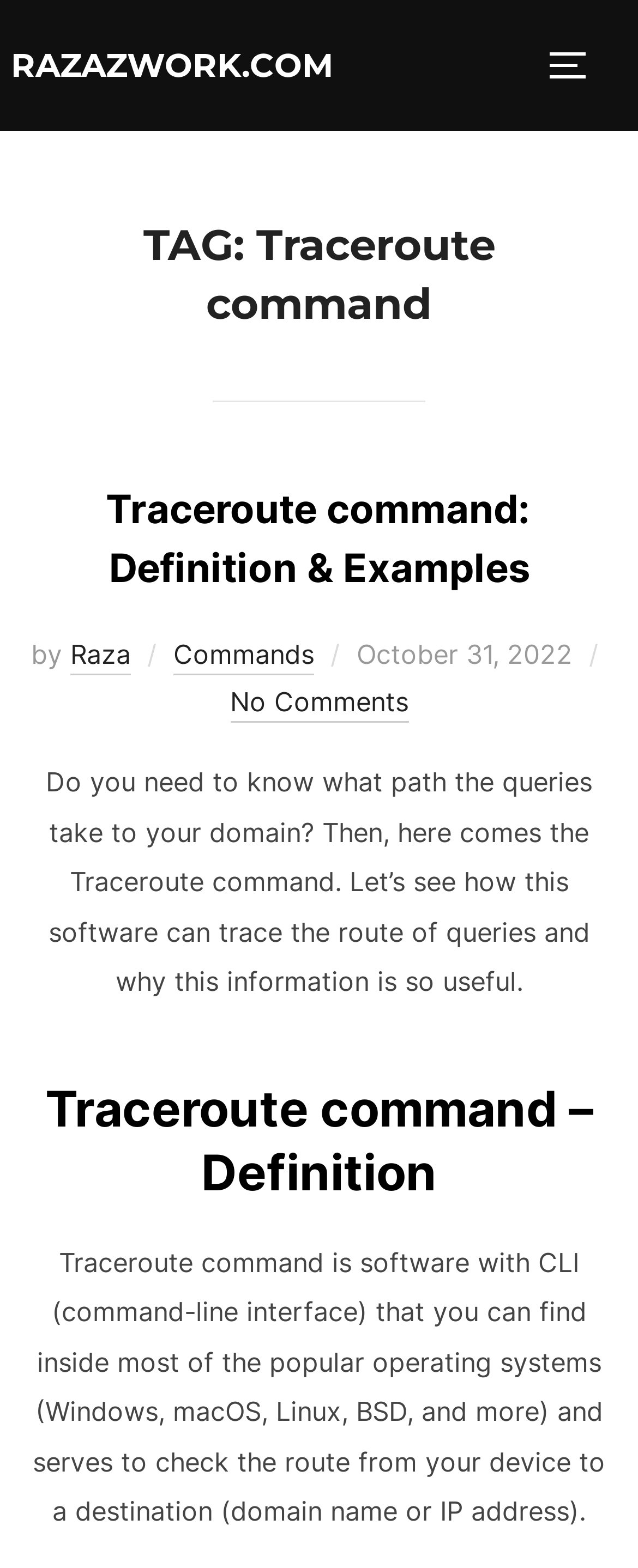Give a comprehensive overview of the webpage, including key elements.

The webpage is about the Traceroute command, with the title "Traceroute command Archives" at the top. At the top left, there is a link to "RAZAZWORK.COM". On the top right, there is a button to toggle the sidebar and navigation. 

Below the title, there is a heading "TAG: Traceroute command" that spans the entire width of the page. Under this heading, there is a section with a heading "Traceroute command: Definition & Examples" that contains a link to the same title, followed by the author's name "Raza" and a category "Commands". The posting date "October 31, 2022" is also displayed in this section. 

A brief introduction to the Traceroute command is provided in a paragraph, explaining its purpose and functionality. Below this introduction, there is another heading "Traceroute command – Definition" that leads to a detailed description of the Traceroute command, including its features and capabilities.